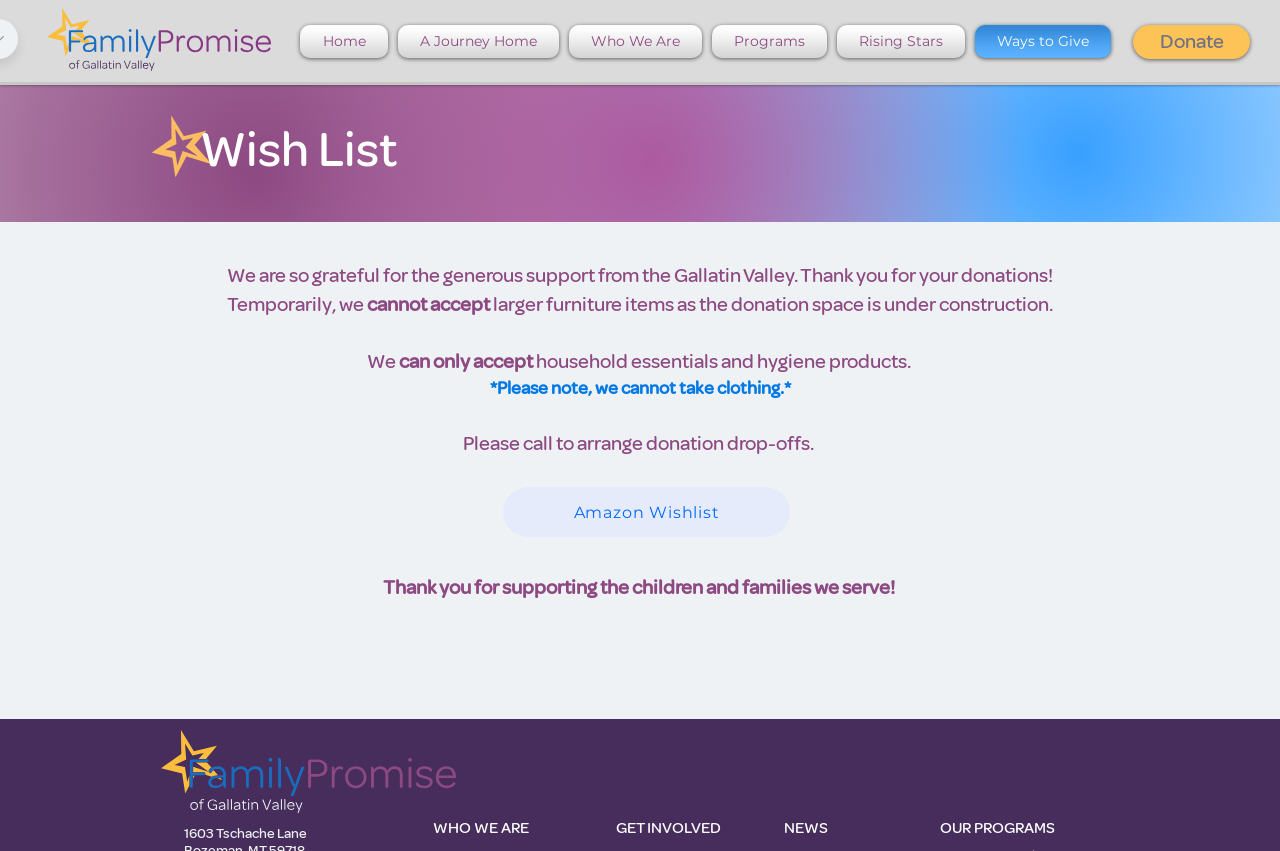Locate the bounding box coordinates of the clickable part needed for the task: "Donate to GV Family Promise".

[0.885, 0.029, 0.977, 0.069]